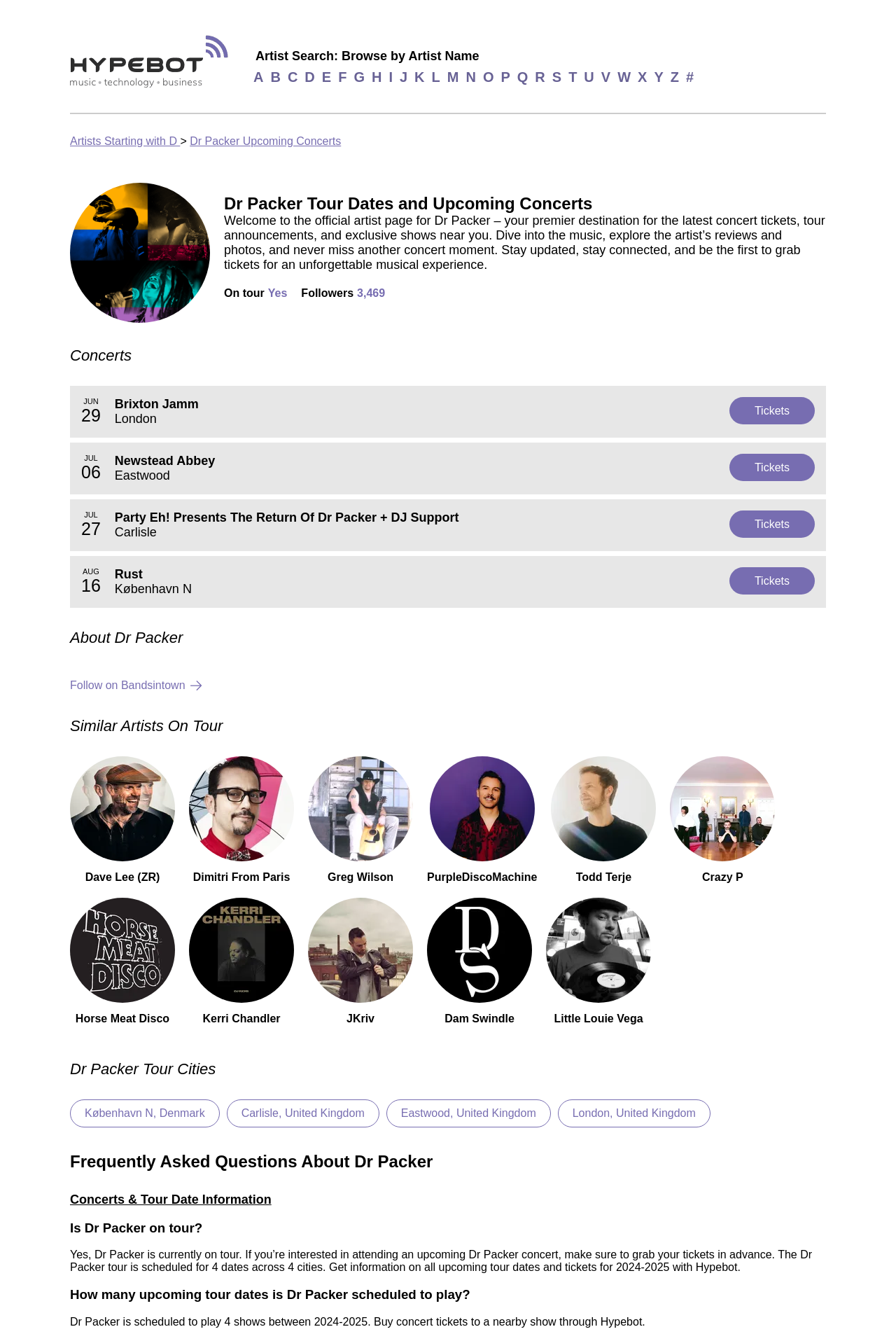What is the headline of the webpage?

Dr Packer Tour Dates and Upcoming Concerts